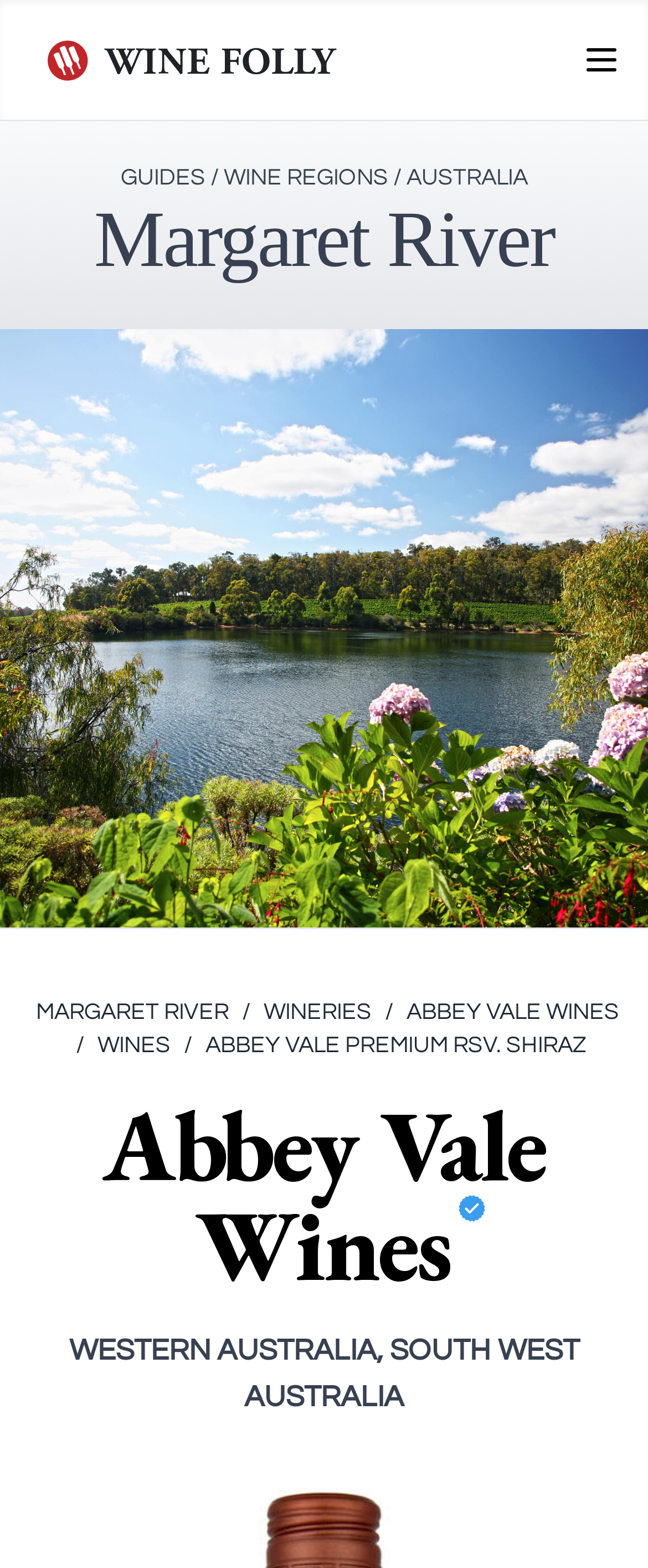Please analyze the image and give a detailed answer to the question:
What type of wine is featured?

The webpage features Abbey Vale Premium RSV. Shiraz, which is a type of wine. This can be inferred from the image 'Abbey Vale Wines Cover Image' and the link '/ABBEY VALE PREMIUM RSV. SHIRAZ'.